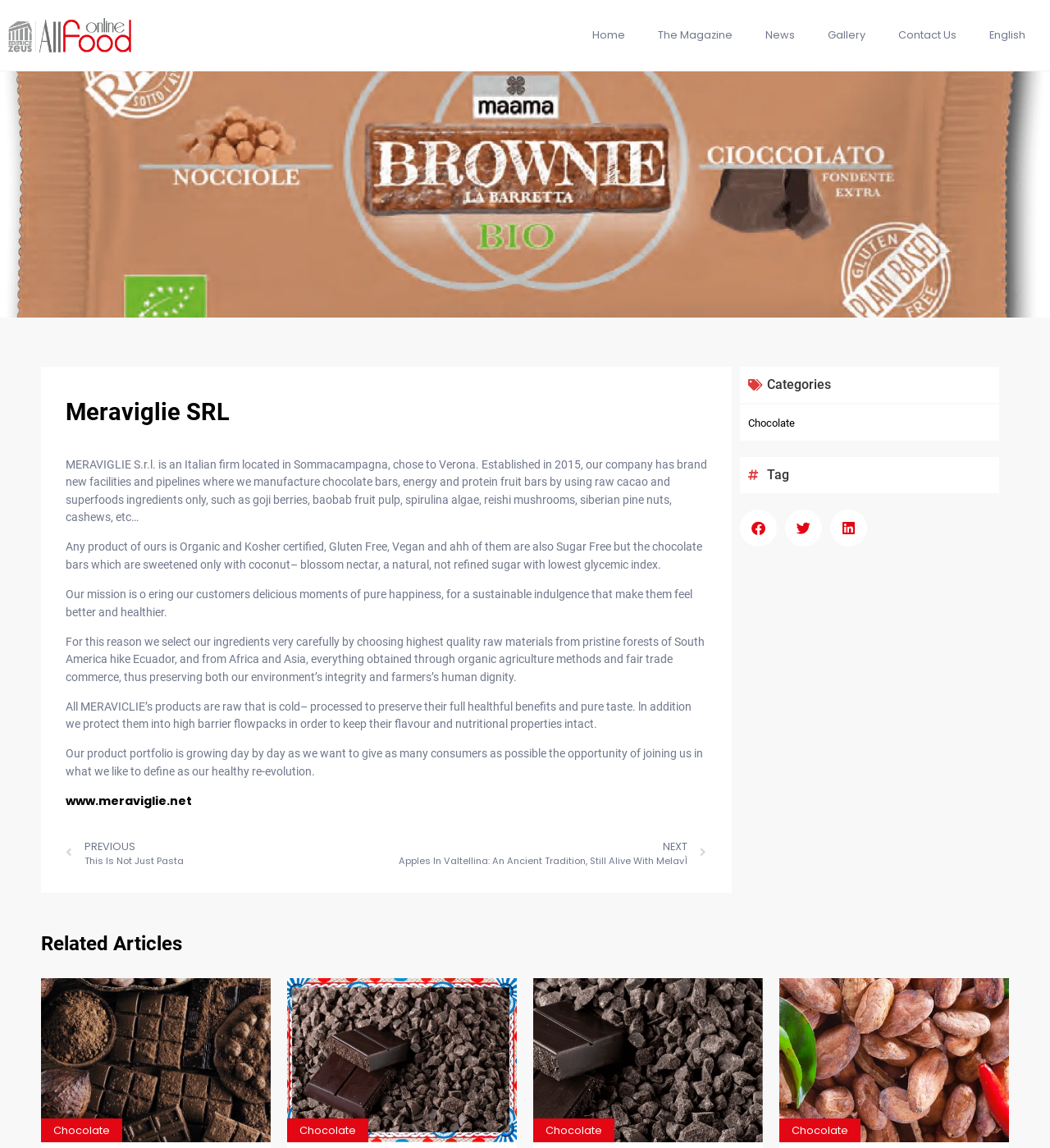What is the certification of the products?
Provide a thorough and detailed answer to the question.

The products are certified as Organic and Kosher as mentioned in the static text 'Any product of ours is Organic and Kosher certified, Gluten Free, Vegan and all of them are also Sugar Free but the chocolate bars which are sweetened only with coconut– blossom nectar, a natural, not refined sugar with lowest glycemic index.'